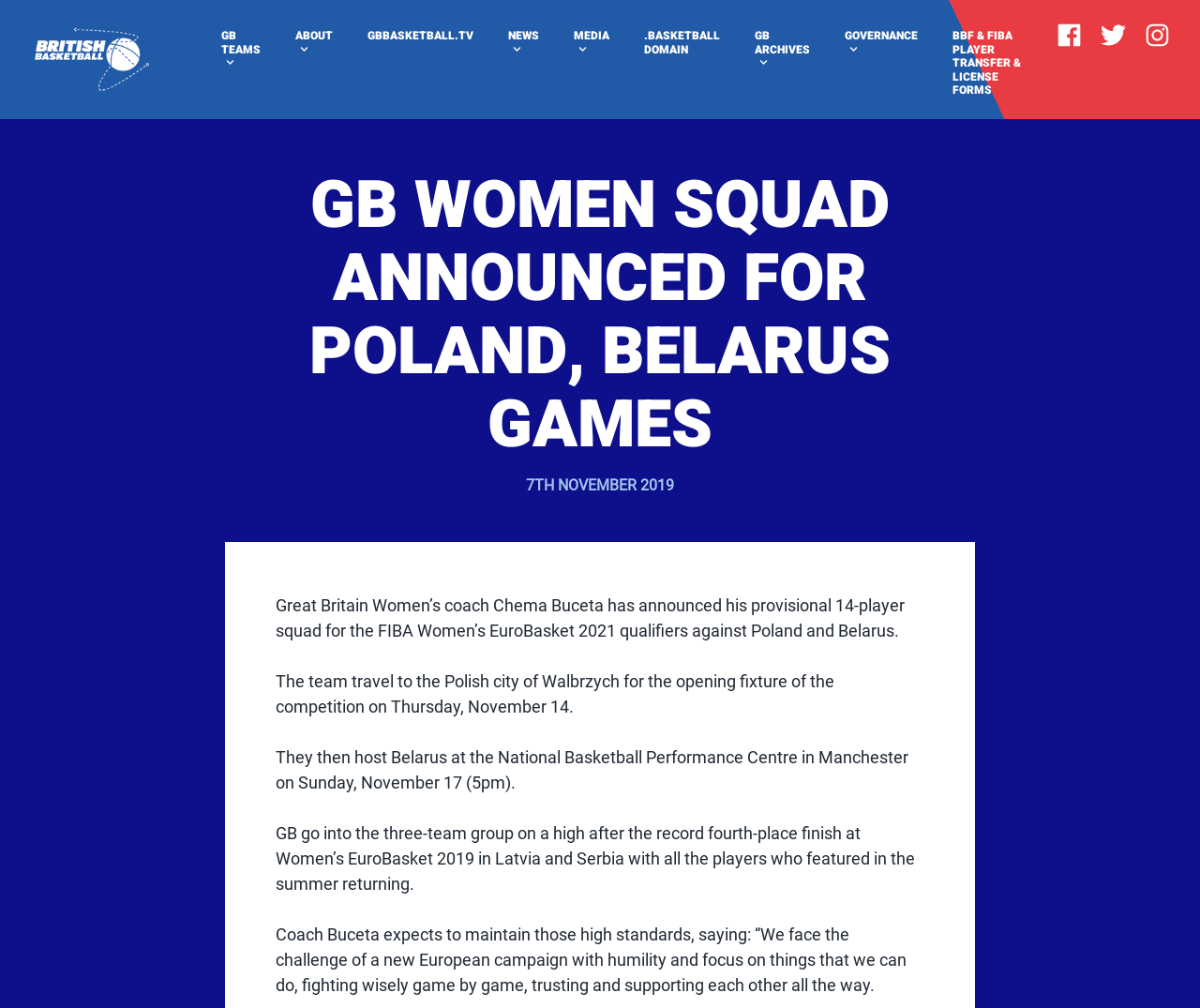Please specify the bounding box coordinates of the element that should be clicked to execute the given instruction: 'Visit British Basketball homepage'. Ensure the coordinates are four float numbers between 0 and 1, expressed as [left, top, right, bottom].

[0.021, 0.048, 0.132, 0.067]